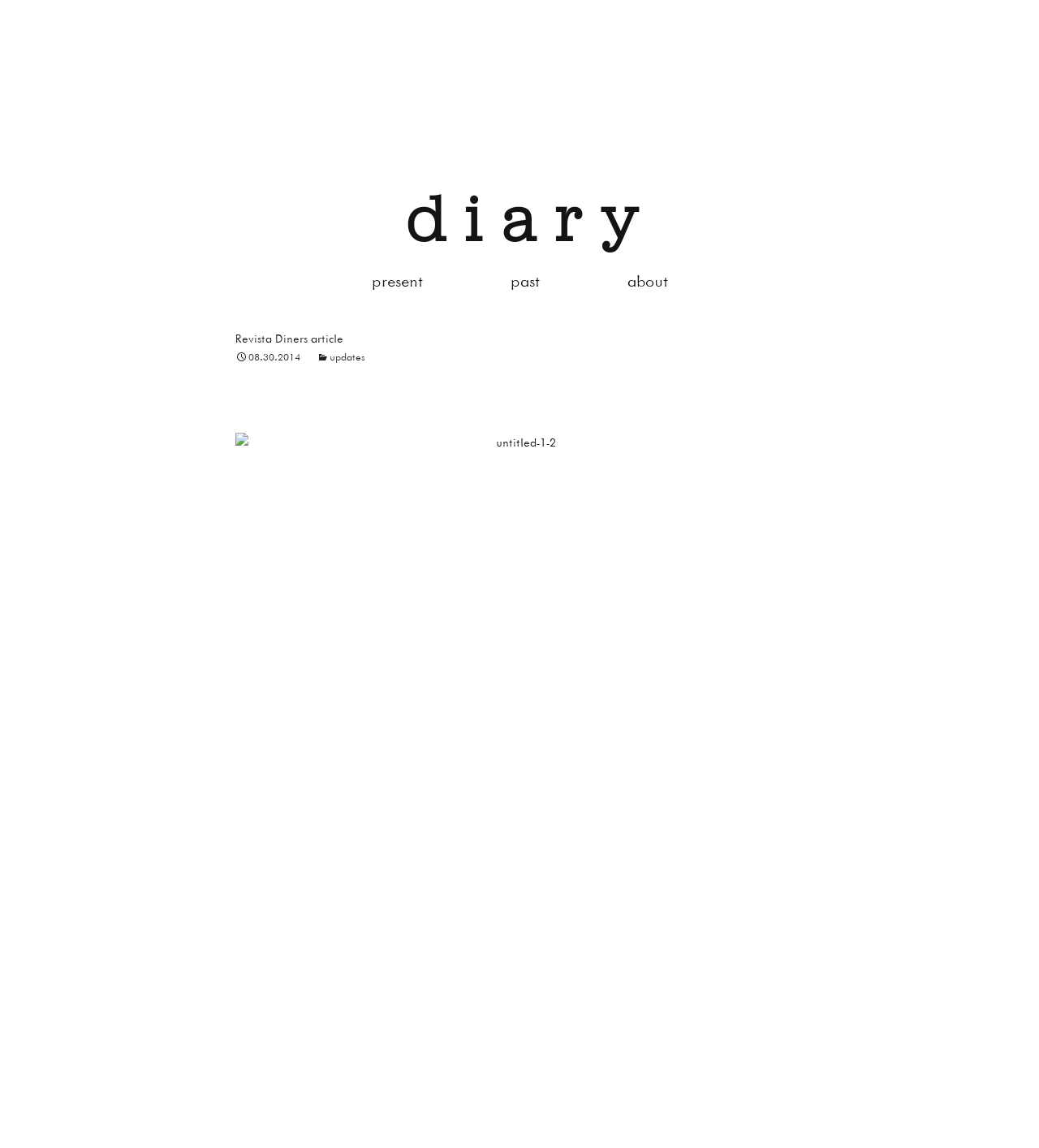What is the date of the article?
Give a comprehensive and detailed explanation for the question.

The date of the article can be determined by looking at the link ' 08.30.2014' which is located inside the header element and has a bounding box of [0.227, 0.305, 0.289, 0.317].